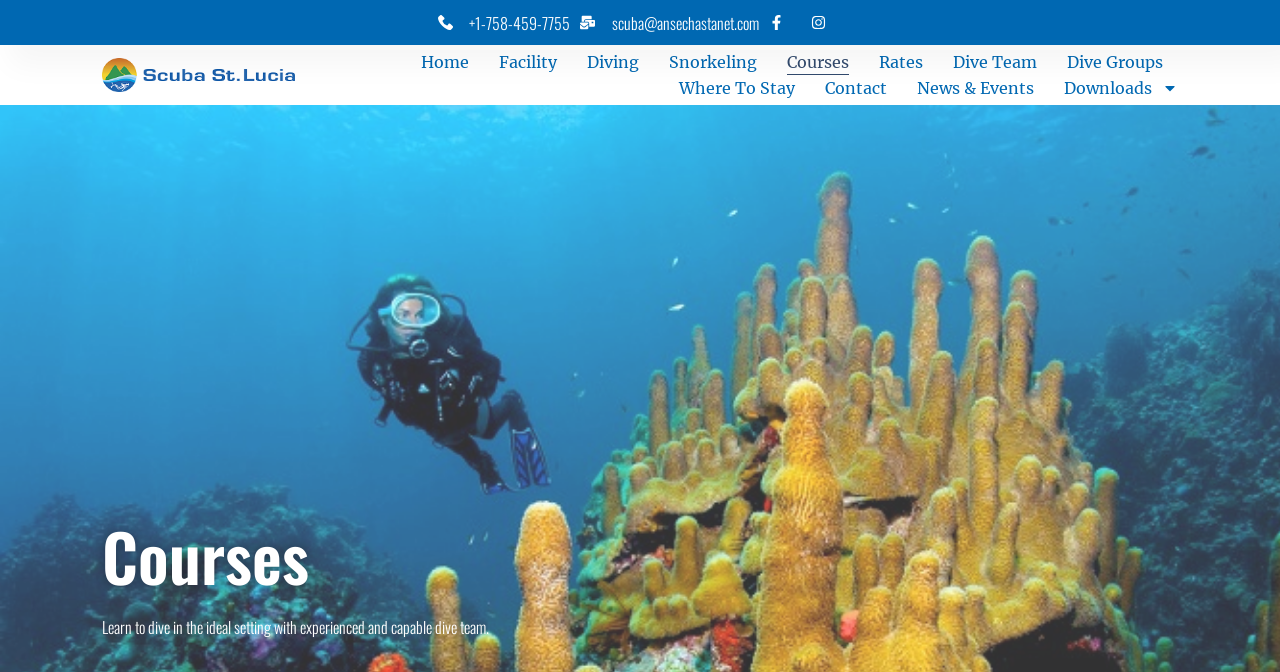Using the elements shown in the image, answer the question comprehensively: What is the tagline of Scuba St Lucia?

I found the tagline by looking at the static text element at the bottom of the webpage, which describes the ideal setting for learning to dive with Scuba St Lucia.